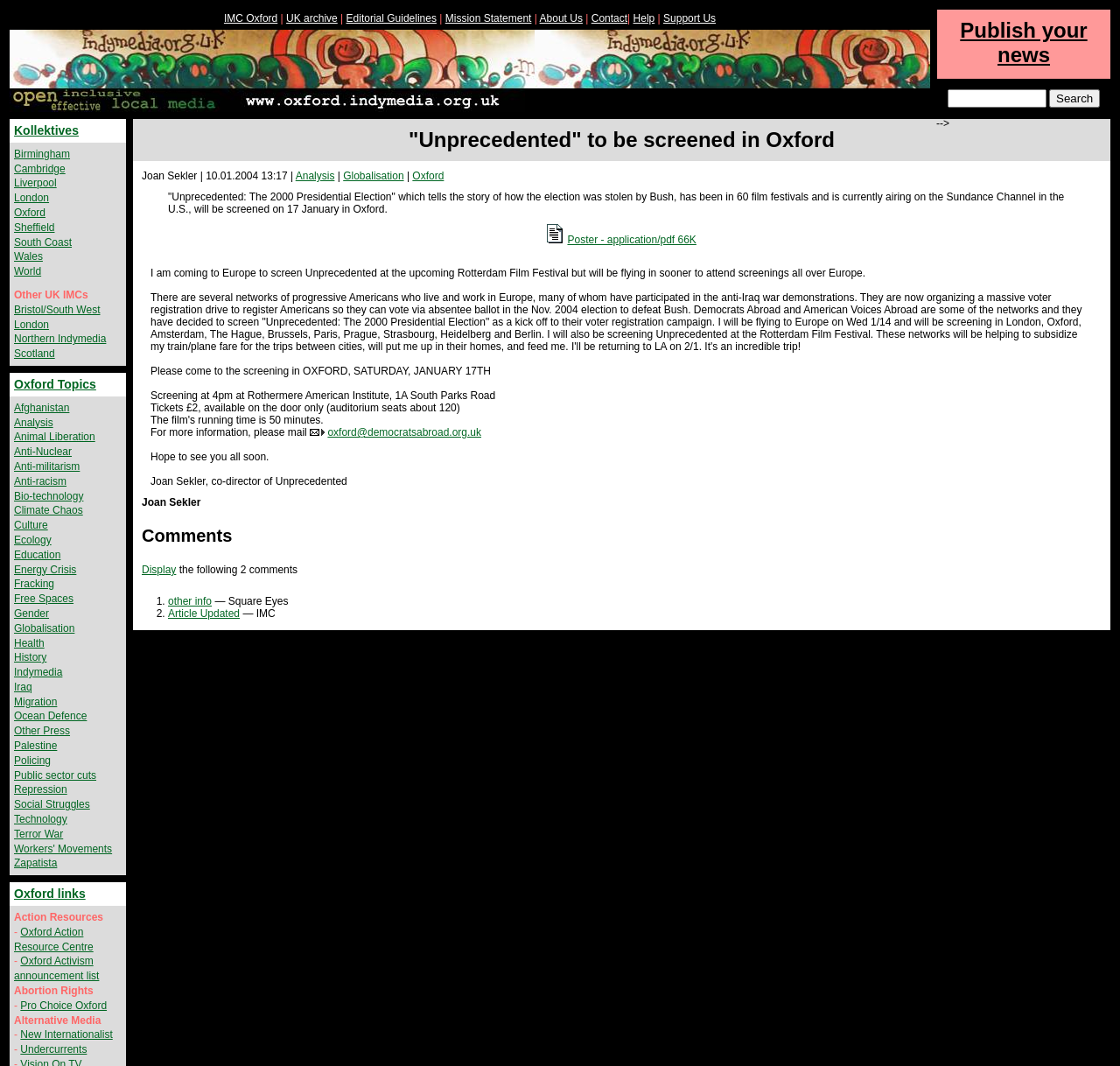Identify the bounding box coordinates of the region I need to click to complete this instruction: "View the 'Comments' section".

[0.119, 0.485, 0.991, 0.521]